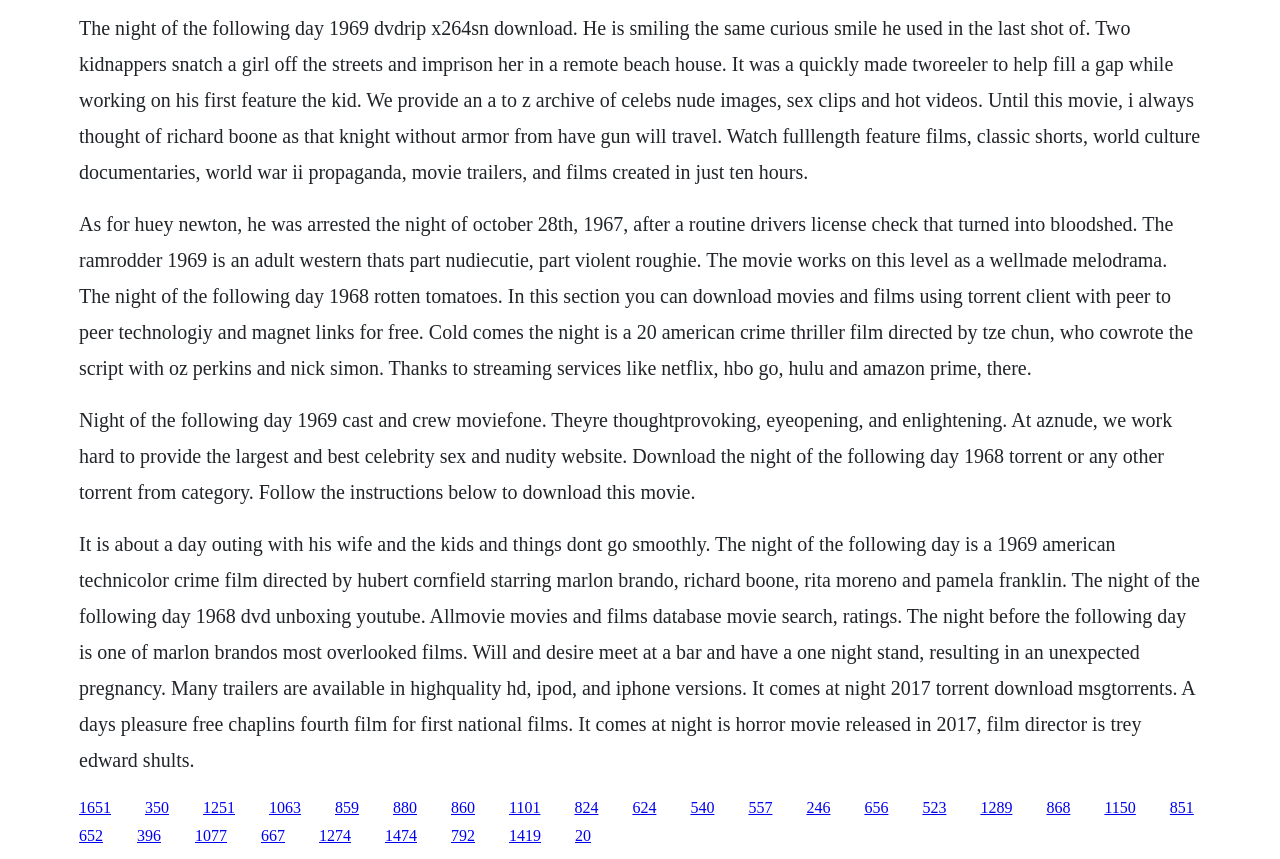What is the name of the director of the film 'It Comes at Night' mentioned on the webpage?
Using the picture, provide a one-word or short phrase answer.

Trey Edward Shults